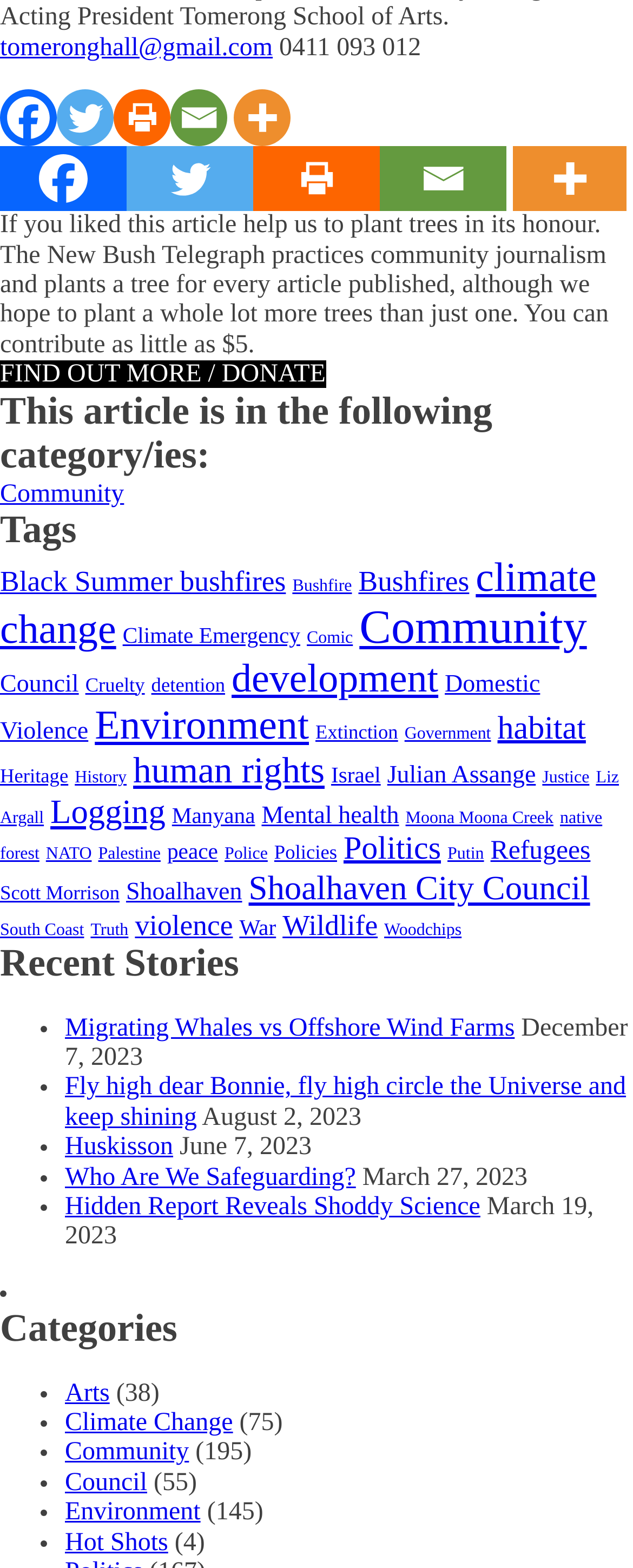Predict the bounding box coordinates of the area that should be clicked to accomplish the following instruction: "Check out the recent story Migrating Whales vs Offshore Wind Farms". The bounding box coordinates should consist of four float numbers between 0 and 1, i.e., [left, top, right, bottom].

[0.103, 0.647, 0.813, 0.664]